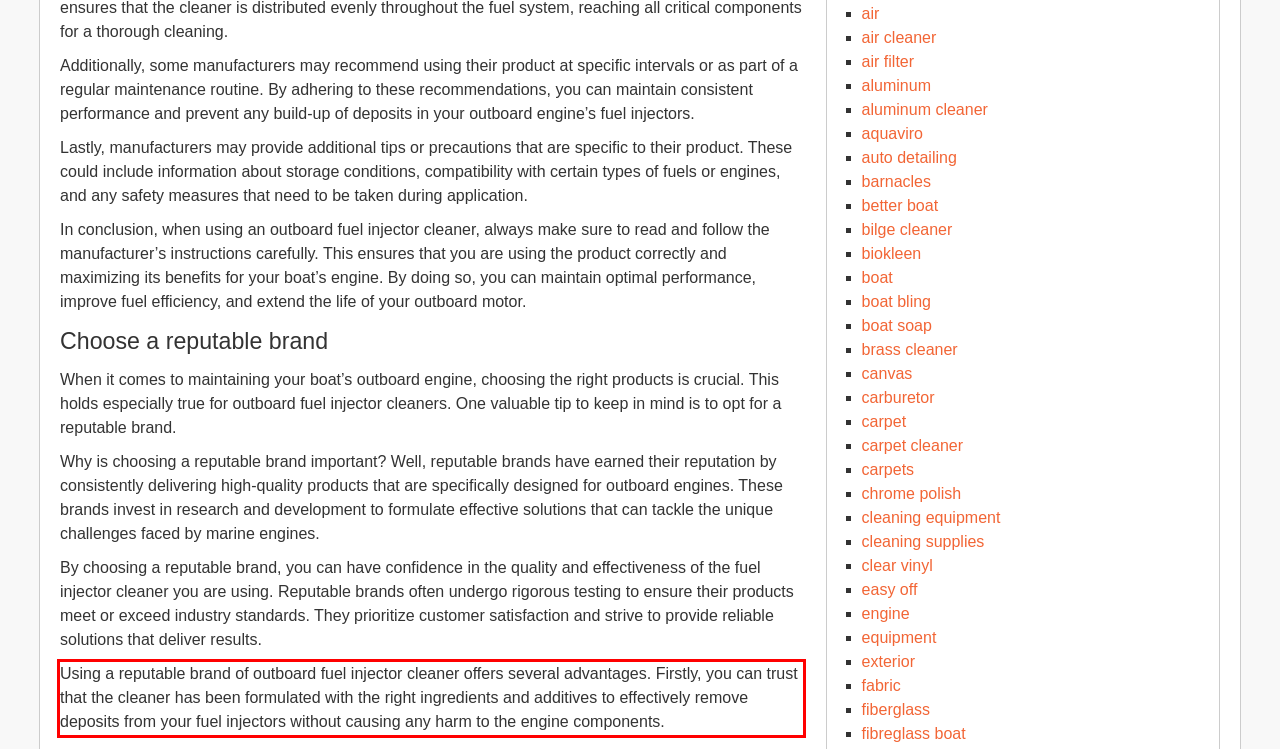From the screenshot of the webpage, locate the red bounding box and extract the text contained within that area.

Using a reputable brand of outboard fuel injector cleaner offers several advantages. Firstly, you can trust that the cleaner has been formulated with the right ingredients and additives to effectively remove deposits from your fuel injectors without causing any harm to the engine components.